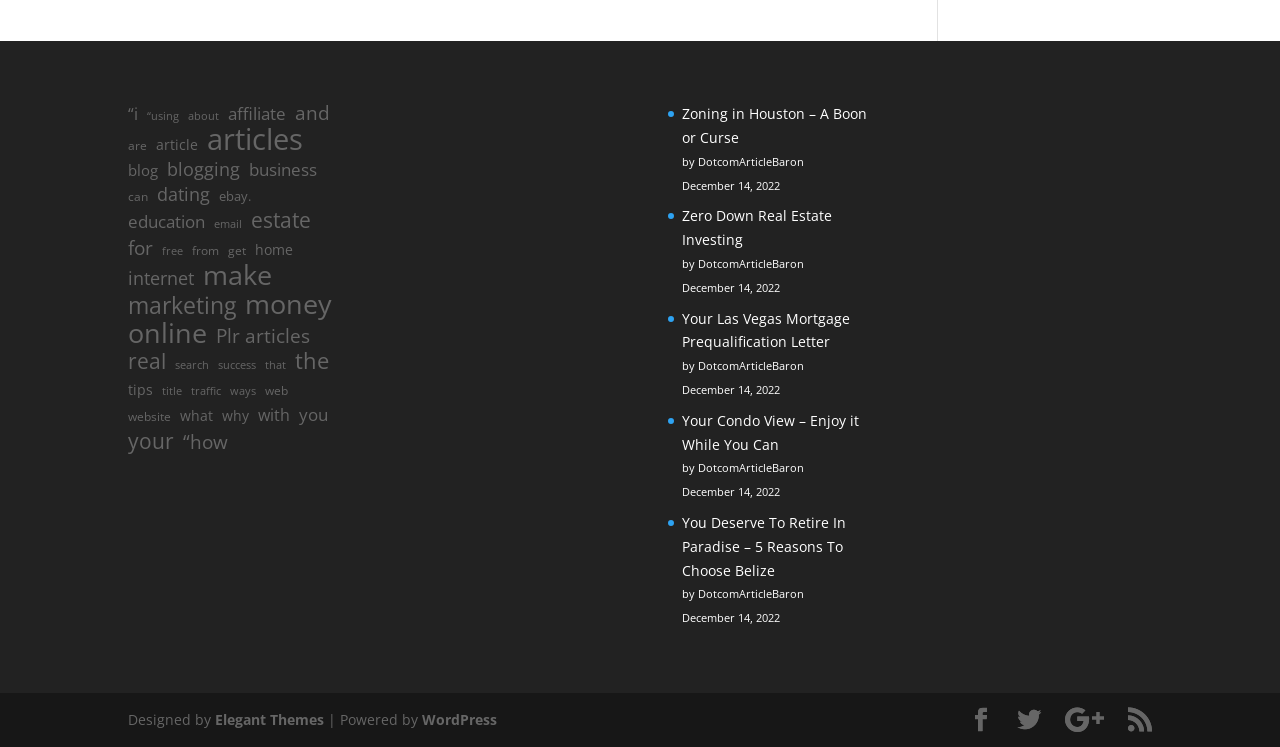How many articles are listed on this webpage?
Using the image as a reference, give an elaborate response to the question.

There are multiple articles listed on this webpage, as evidenced by the numerous links with article titles. The exact number is not specified, but it appears to be a large number.